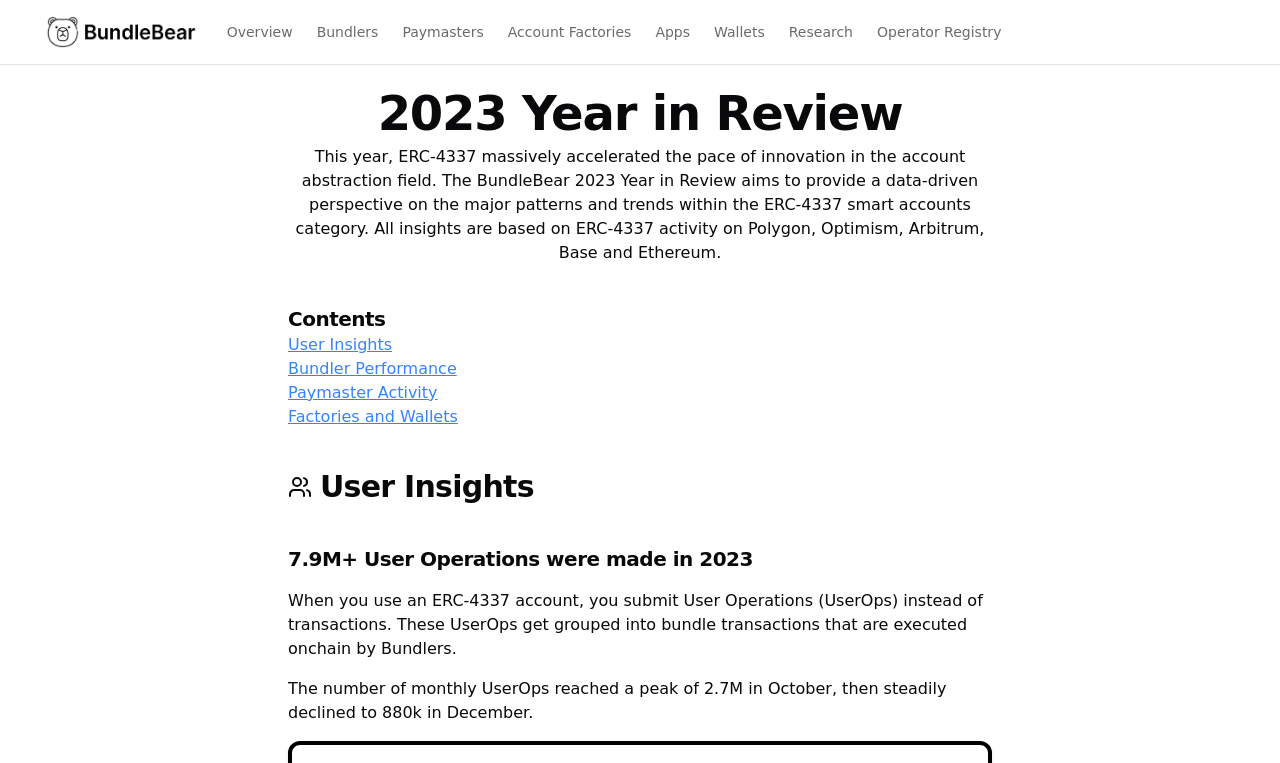Utilize the information from the image to answer the question in detail:
What is the main topic of this webpage?

Based on the webpage's content, it appears to be discussing the annual review of the patterns and trends that shaped the ERC-4337 ecosystem, which is a type of smart account technology.